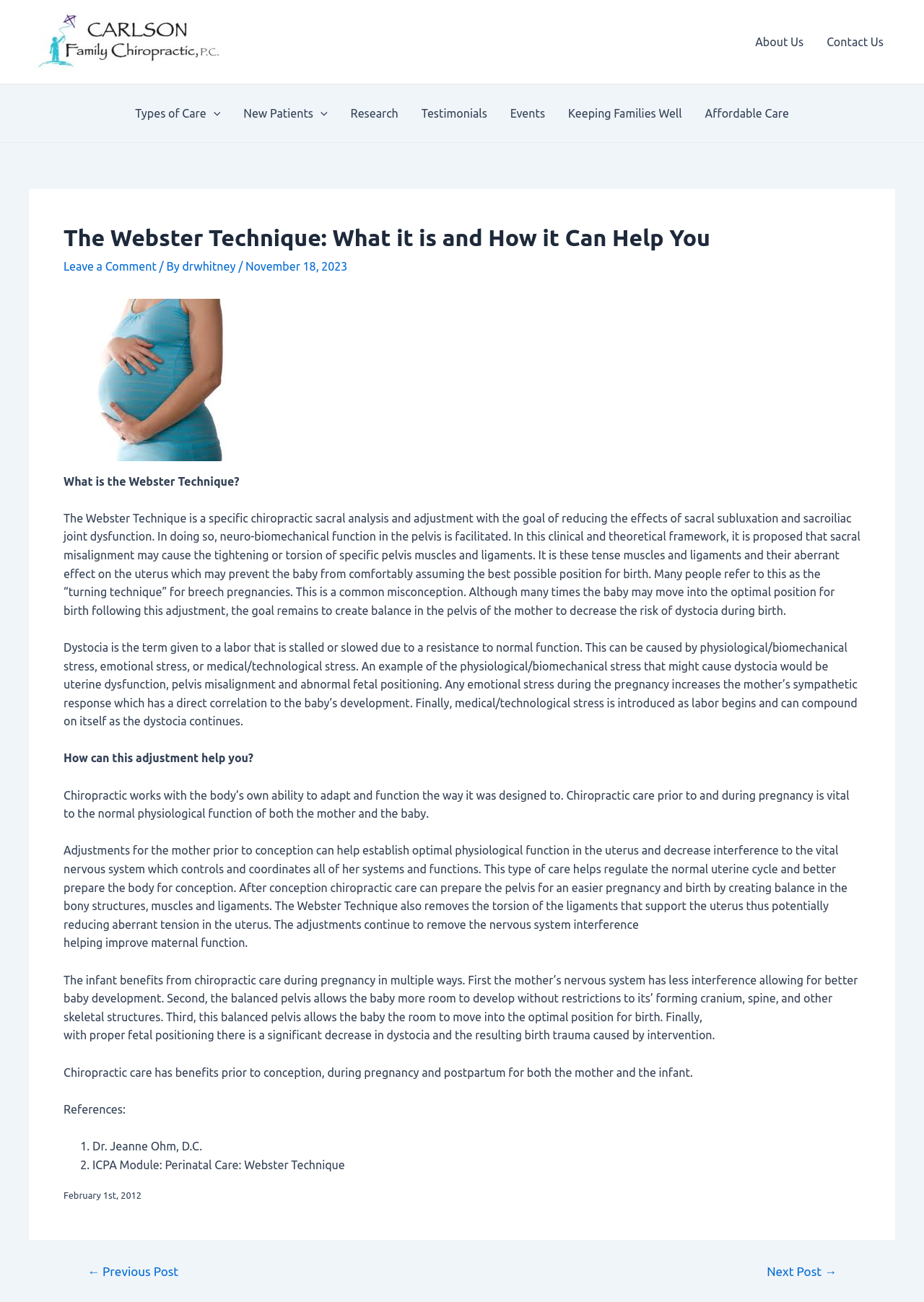Refer to the image and offer a detailed explanation in response to the question: What is the purpose of the Webster Technique?

The Webster Technique is proposed to reduce the effects of sacral subluxation and sacroiliac joint dysfunction, which can cause dystocia during birth. By creating balance in the pelvis, the technique aims to decrease the risk of dystocia and facilitate a smoother birth process.